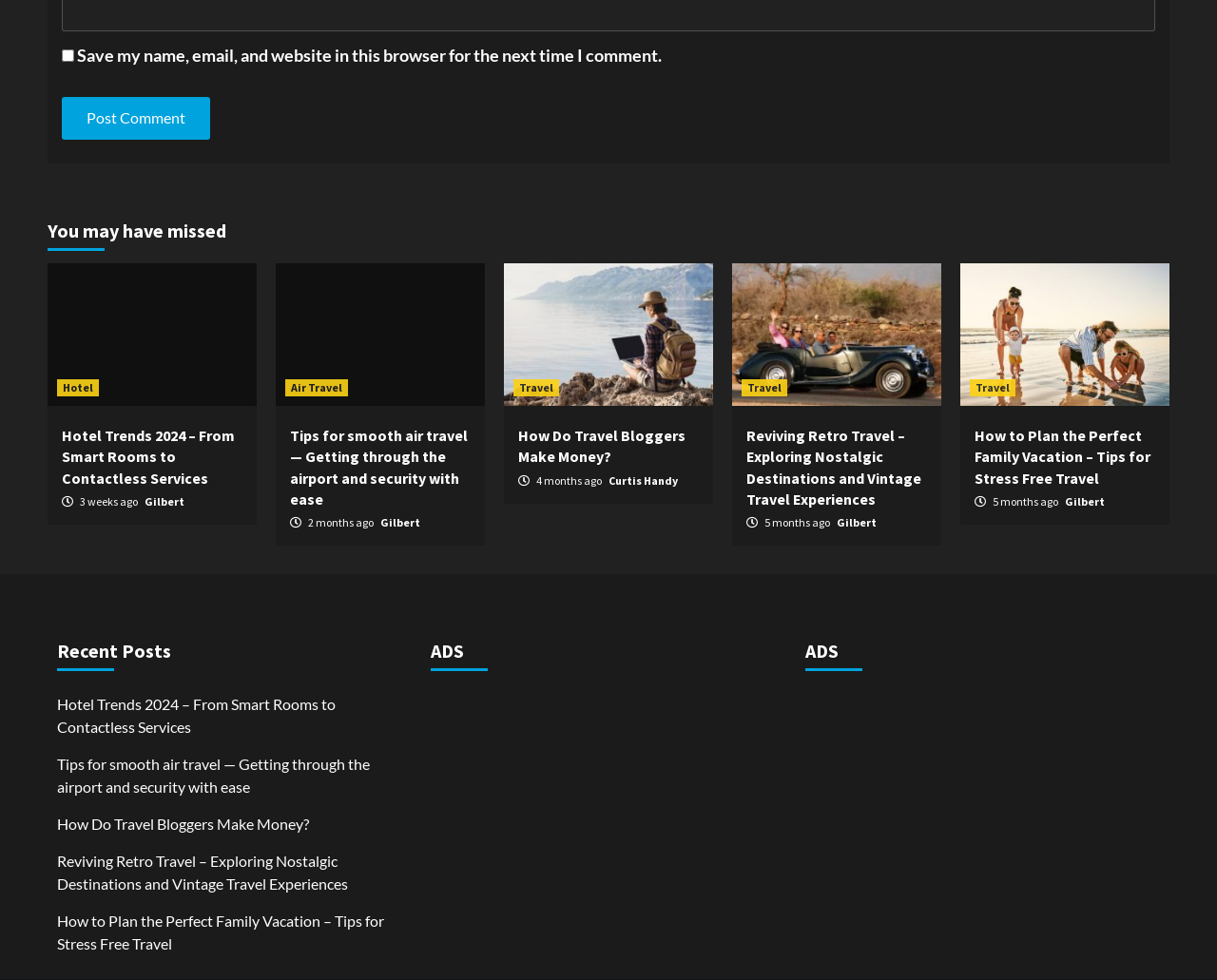Locate the bounding box coordinates of the area that needs to be clicked to fulfill the following instruction: "Read about Hotel Trends 2024". The coordinates should be in the format of four float numbers between 0 and 1, namely [left, top, right, bottom].

[0.051, 0.433, 0.199, 0.499]